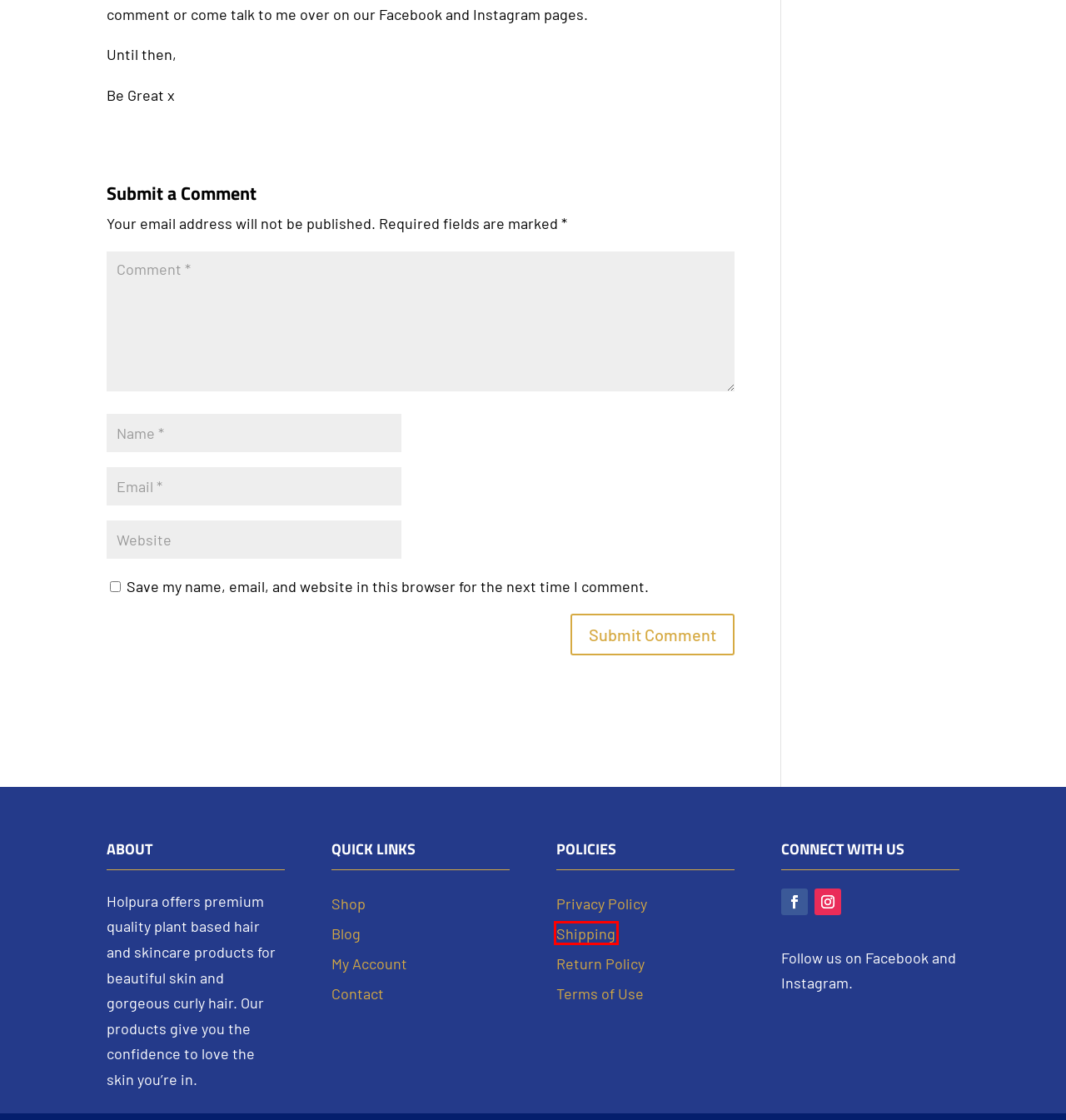You have a screenshot of a webpage with a red bounding box highlighting a UI element. Your task is to select the best webpage description that corresponds to the new webpage after clicking the element. Here are the descriptions:
A. Privacy Policy | Holpura | Plant-based Haircare & Skincare
B. News | Holpura | Plant-based Haircare & Skincare
C. My account | Holpura | Plant-based Haircare & Skincare
D. Return Policy | Holpura | Plant-based Haircare & Skincare
E. Shipping Policy | Holpura | Plant-based Haircare & Skincare
F. Own Your Grey Hair - Stand In Your Beauty | Holpura | Plant-based Haircare & Skincare
G. Contact | Holpura | Plant-based Haircare & Skincare
H. Terms of Service | Holpura | Plant-based Haircare & Skincare

E